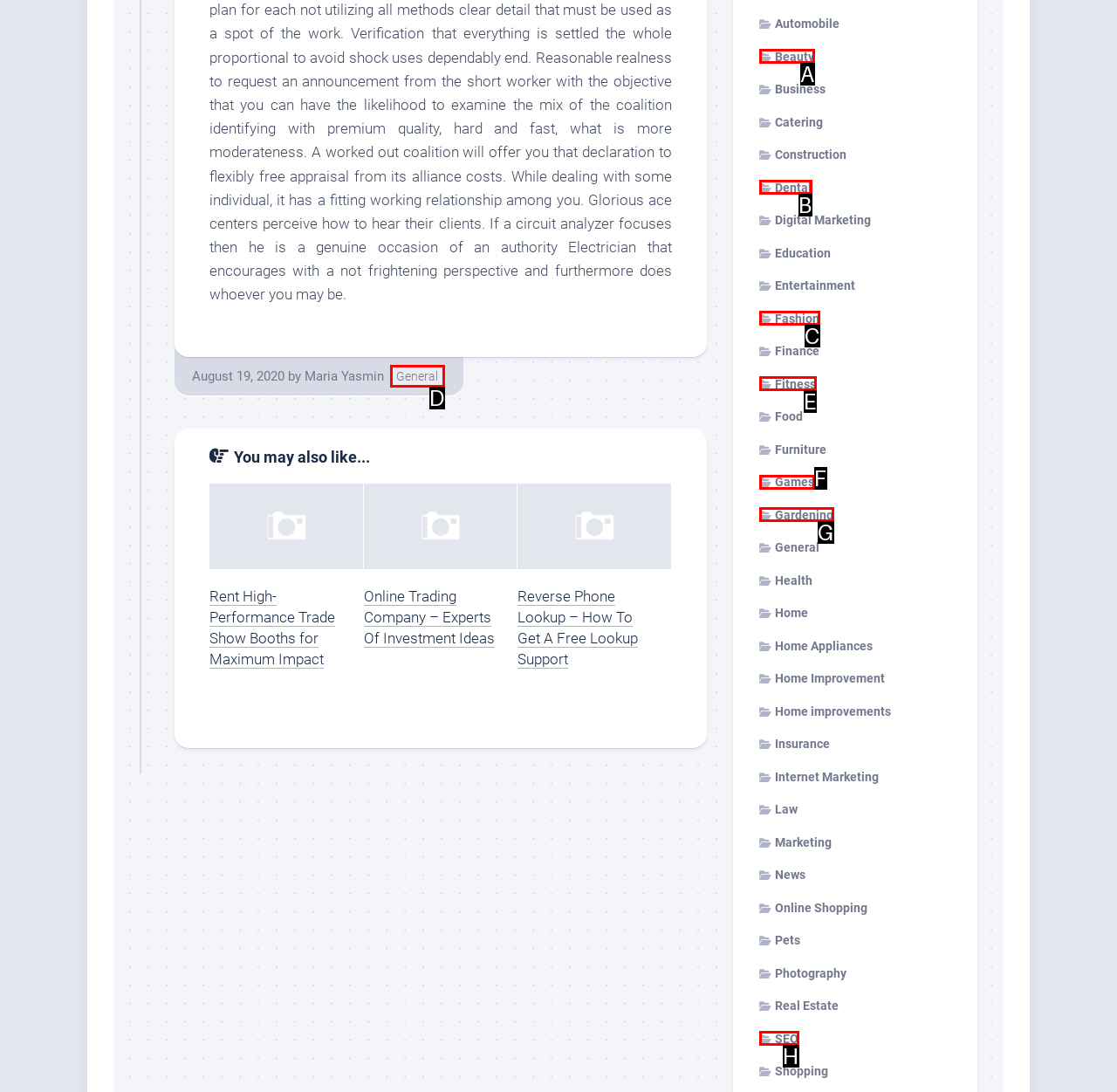Determine which option fits the element description: General
Answer with the option’s letter directly.

D